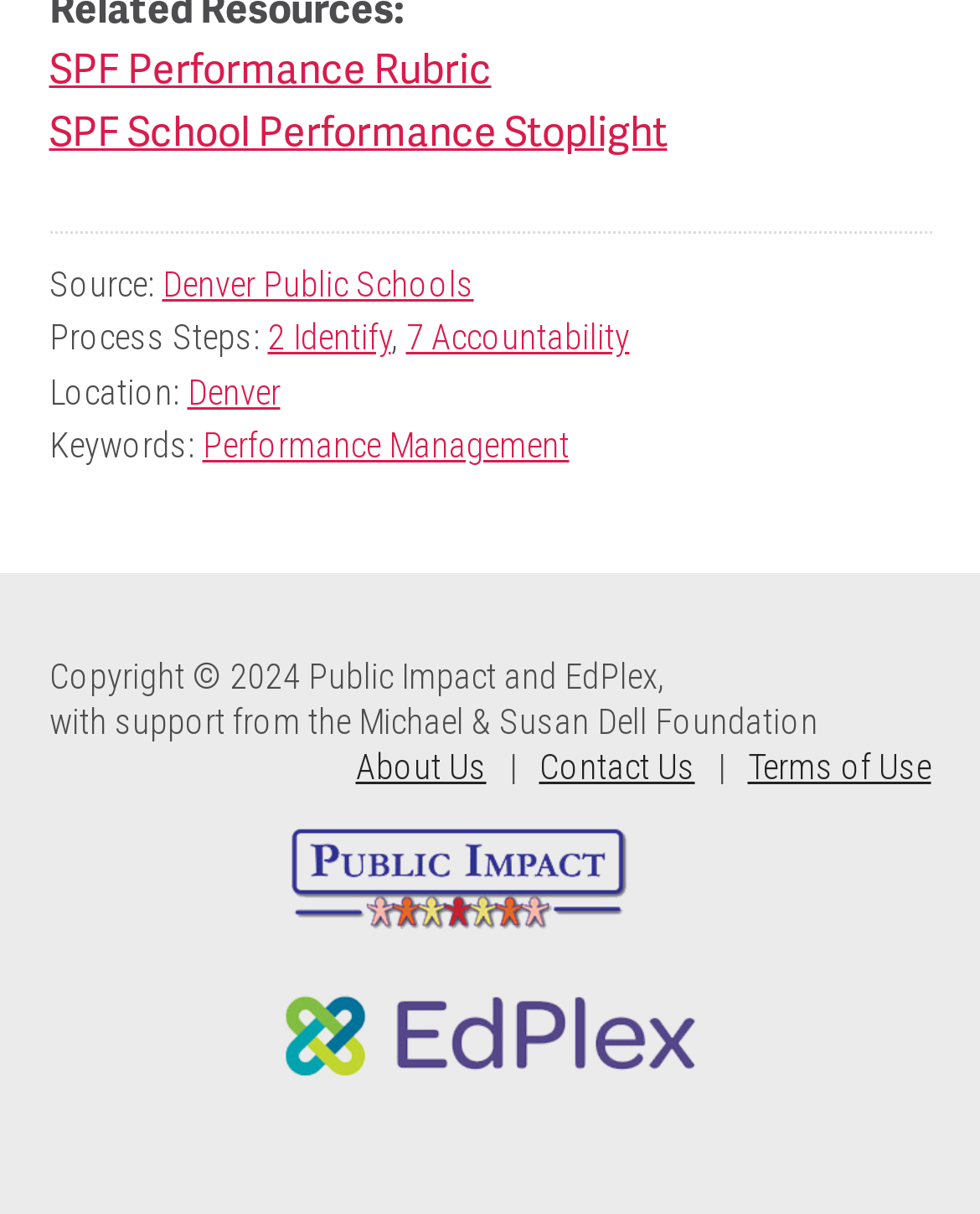Use a single word or phrase to answer this question: 
How many images are there in the webpage?

2